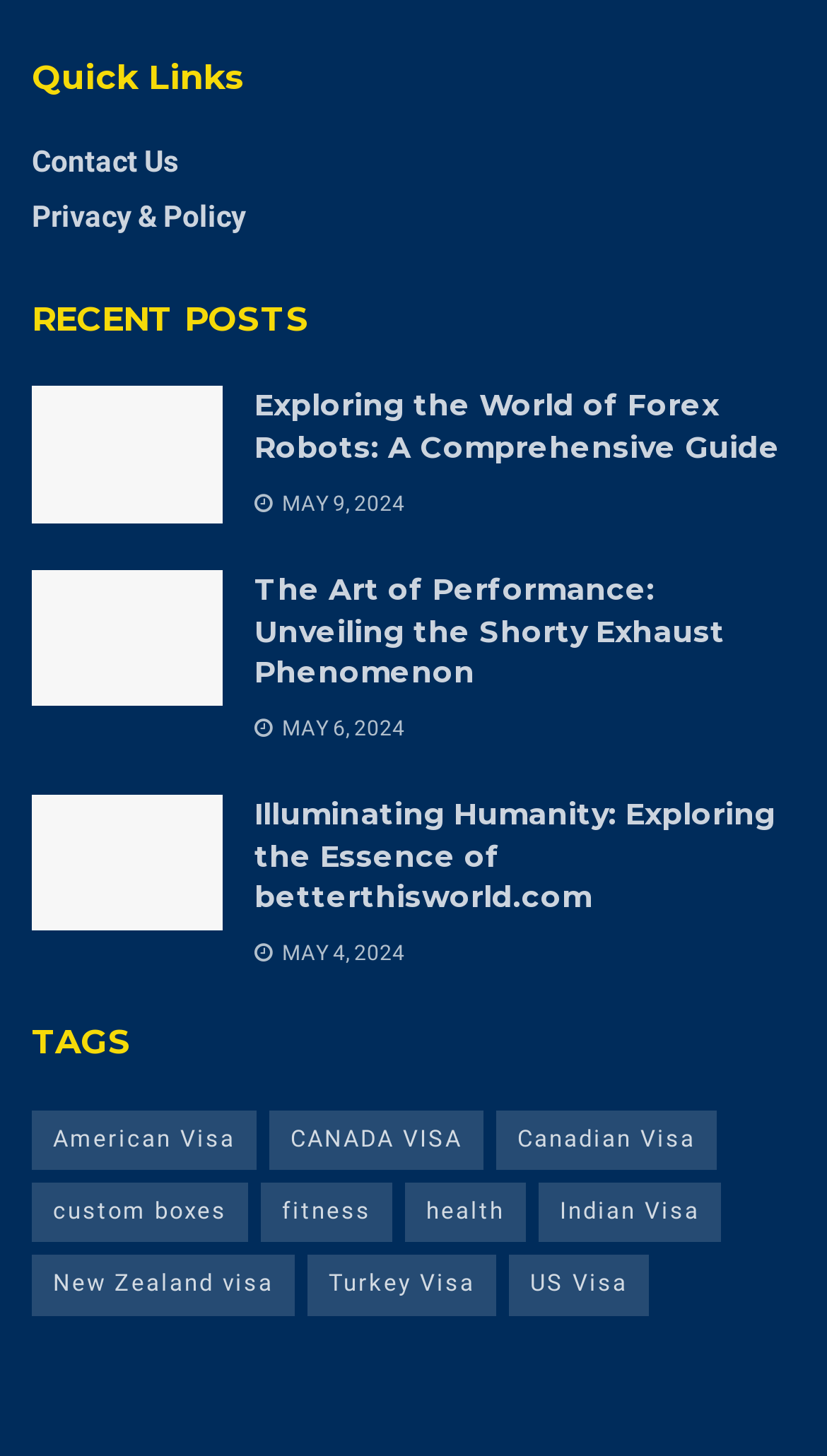How many recent posts are displayed?
Based on the screenshot, provide your answer in one word or phrase.

3